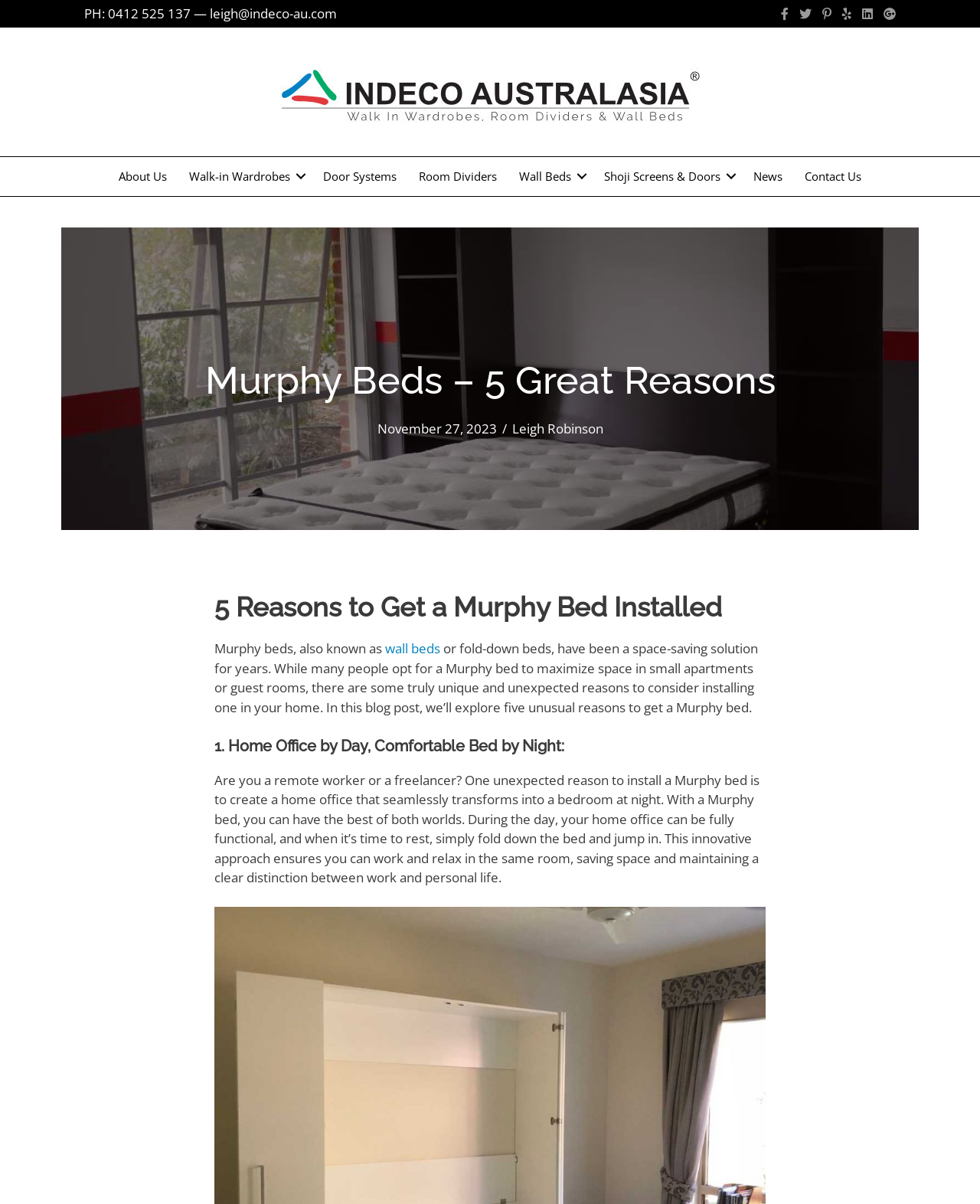Please locate the bounding box coordinates of the element that should be clicked to achieve the given instruction: "Learn more about Wall Beds".

[0.519, 0.13, 0.605, 0.163]